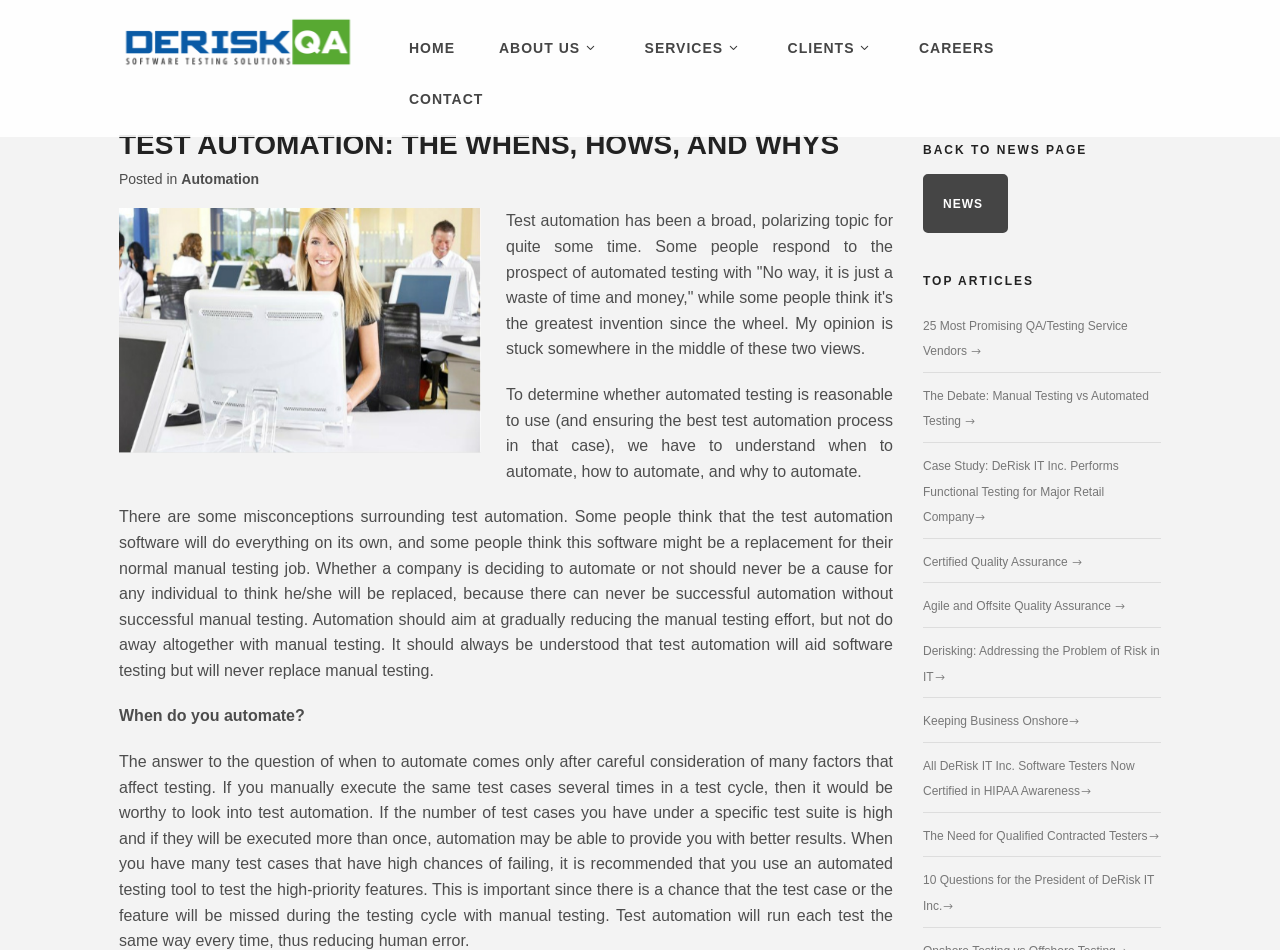Give a detailed account of the webpage.

This webpage is about test automation, specifically discussing the whens, hows, and whys of test automation. At the top, there is a navigation menu with links to various sections of the website, including "HOME", "ABOUT US", "SERVICES", "CLIENTS", "CAREERS", and "CONTACT". Below the navigation menu, there is a heading "TEST AUTOMATION: THE WHENS, HOWS, AND WHYS" followed by a brief introduction to test automation.

The main content of the page is divided into several sections. The first section discusses the misconceptions surrounding test automation, emphasizing that automation should aid software testing but not replace manual testing. The second section explores the question of when to automate, considering factors such as the number of test cases, the frequency of execution, and the priority of features.

To the right of the main content, there is a sidebar with links to various articles and news stories, including "BACK TO NEWS PAGE", "TOP ARTICLES", and several specific article titles. There are also links to other services offered by the company, such as "FUNCTIONAL TESTING", "SEARCH ENGINE OPTIMIZATION", and "ENVIRONMENTAL ANALYSIS".

At the bottom of the page, there are more links to articles and news stories, including "25 Most Promising QA/Testing Service Vendors", "The Debate: Manual Testing vs Automated Testing", and "Case Study: DeRisk IT Inc. Performs Functional Testing for Major Retail Company". Overall, the webpage provides a comprehensive overview of test automation, its benefits, and its applications, as well as showcasing the company's expertise and services in the field.